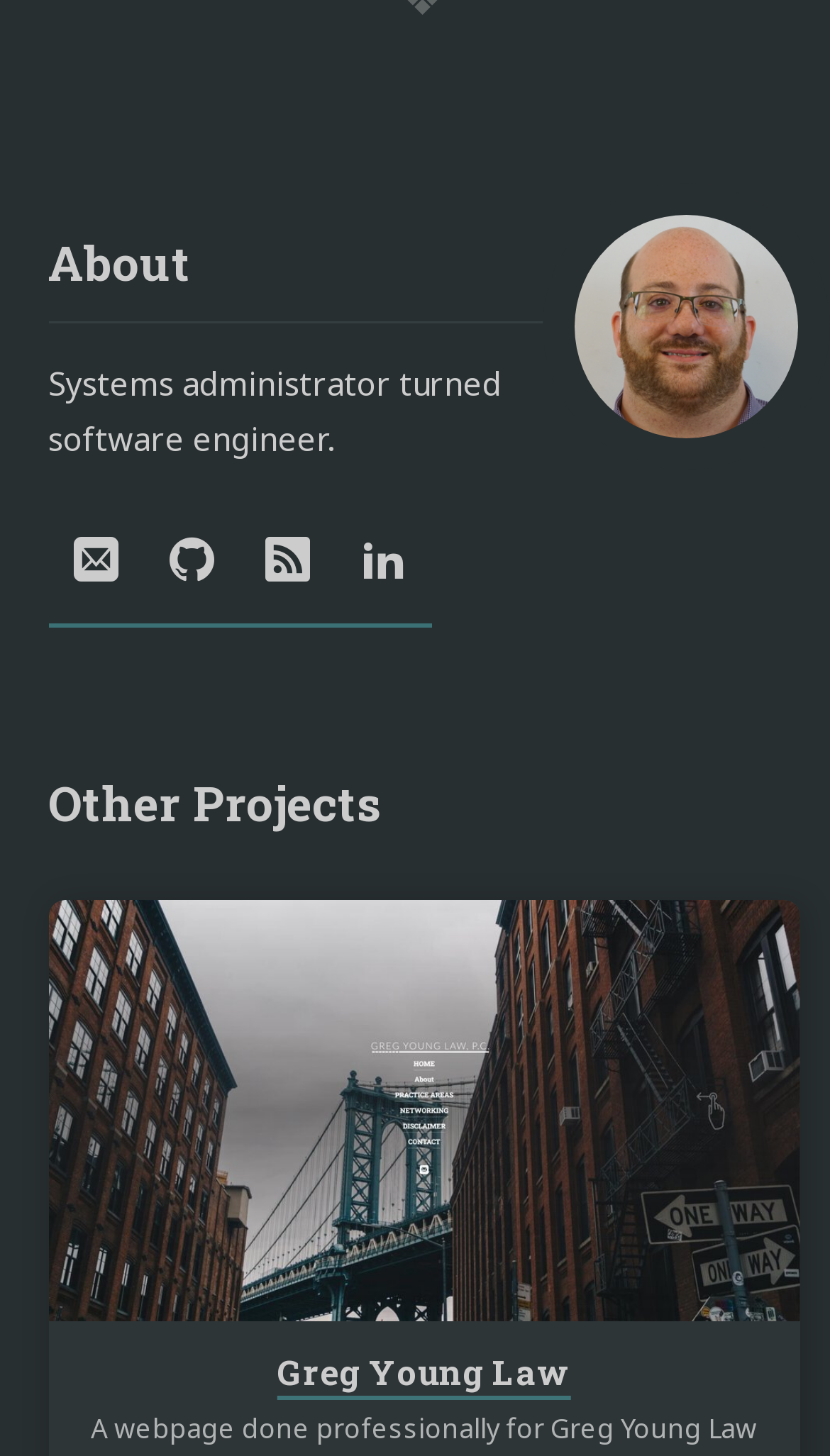How many images are on the webpage?
Refer to the image and provide a concise answer in one word or phrase.

2